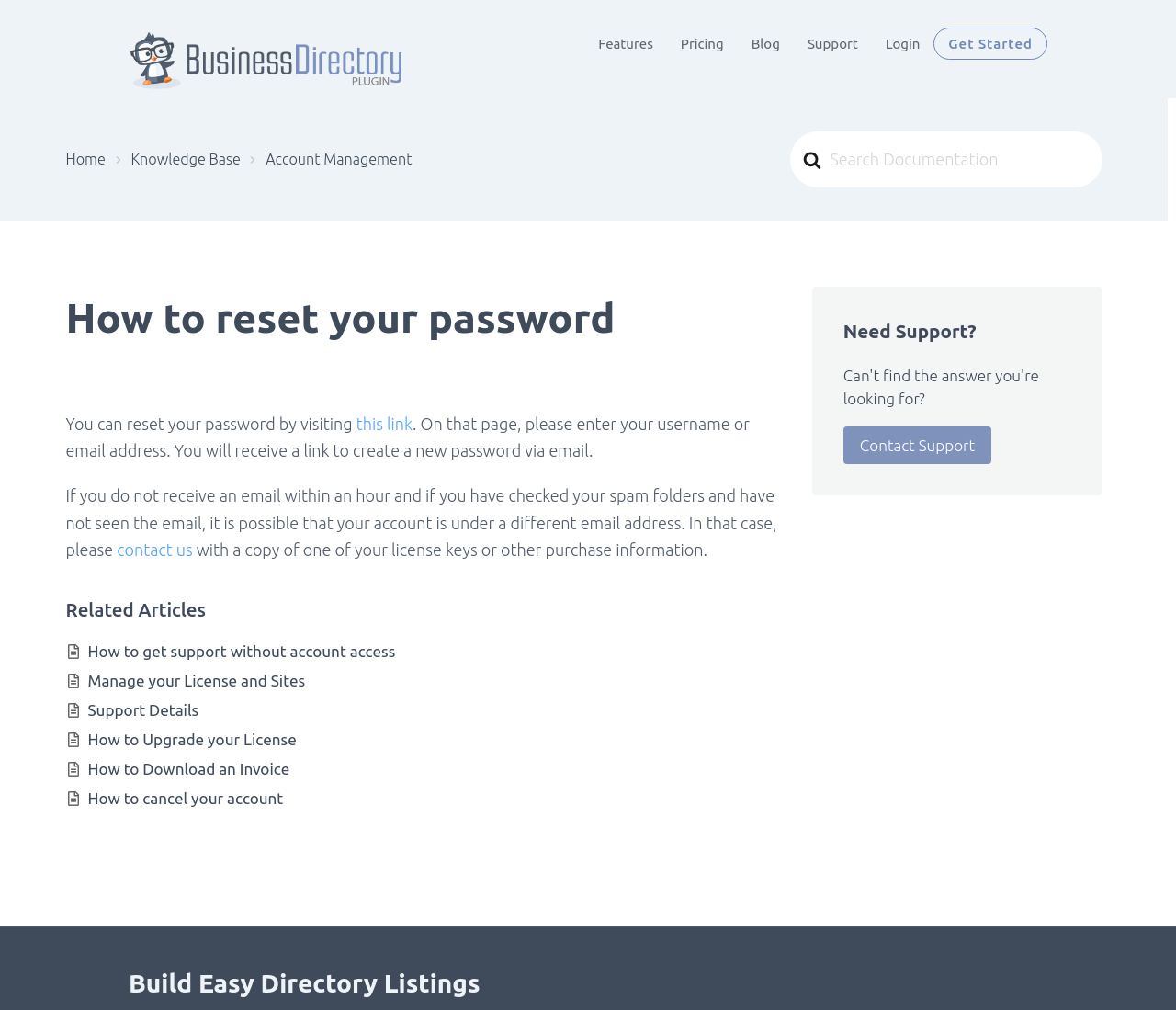What is the topic of the related articles section?
Provide a concise answer using a single word or phrase based on the image.

Support and account management